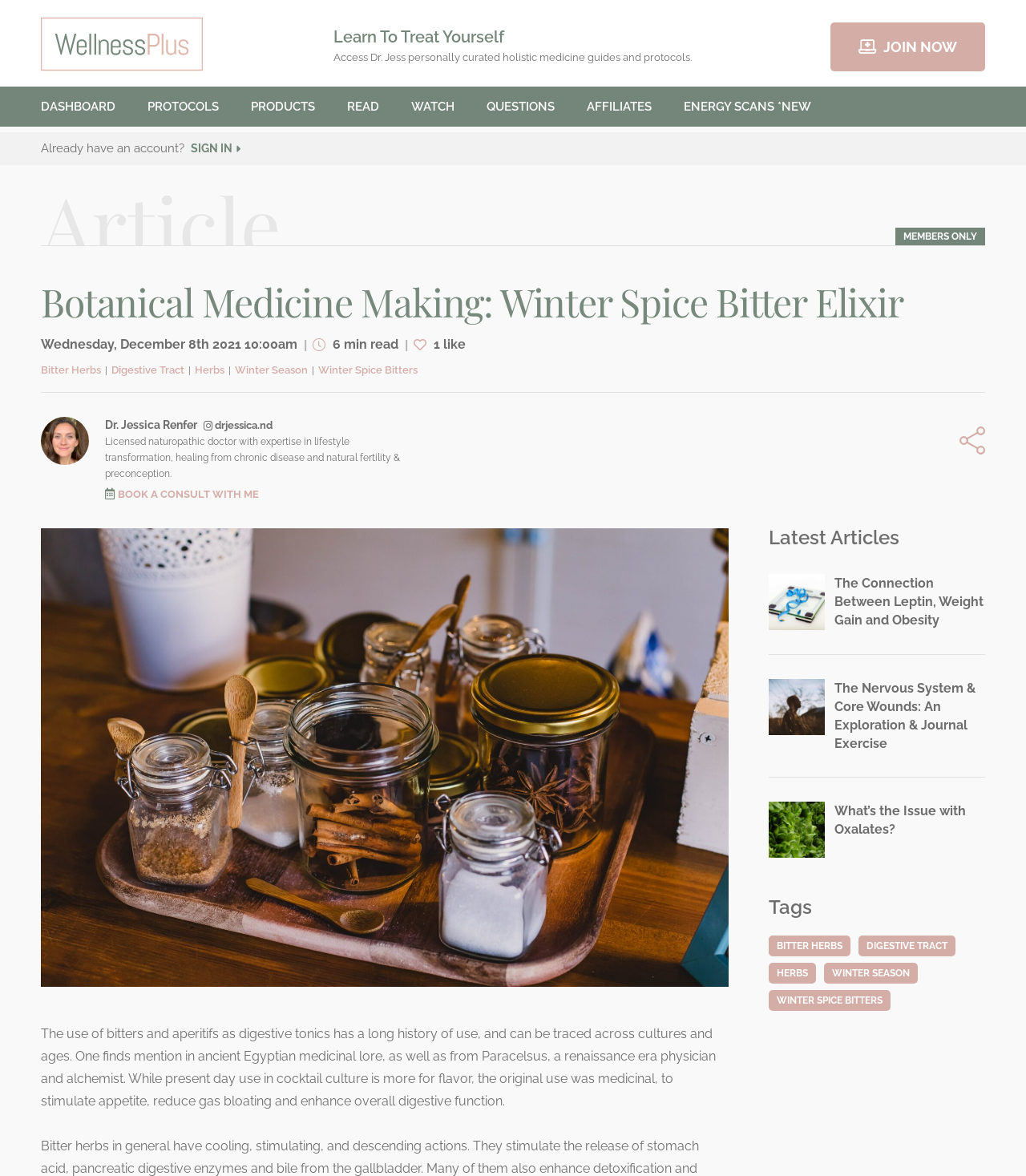Could you please study the image and provide a detailed answer to the question:
How many minutes does it take to read the article?

I found the reading time by looking at the static text element that says '6 min read' which is located below the article title.